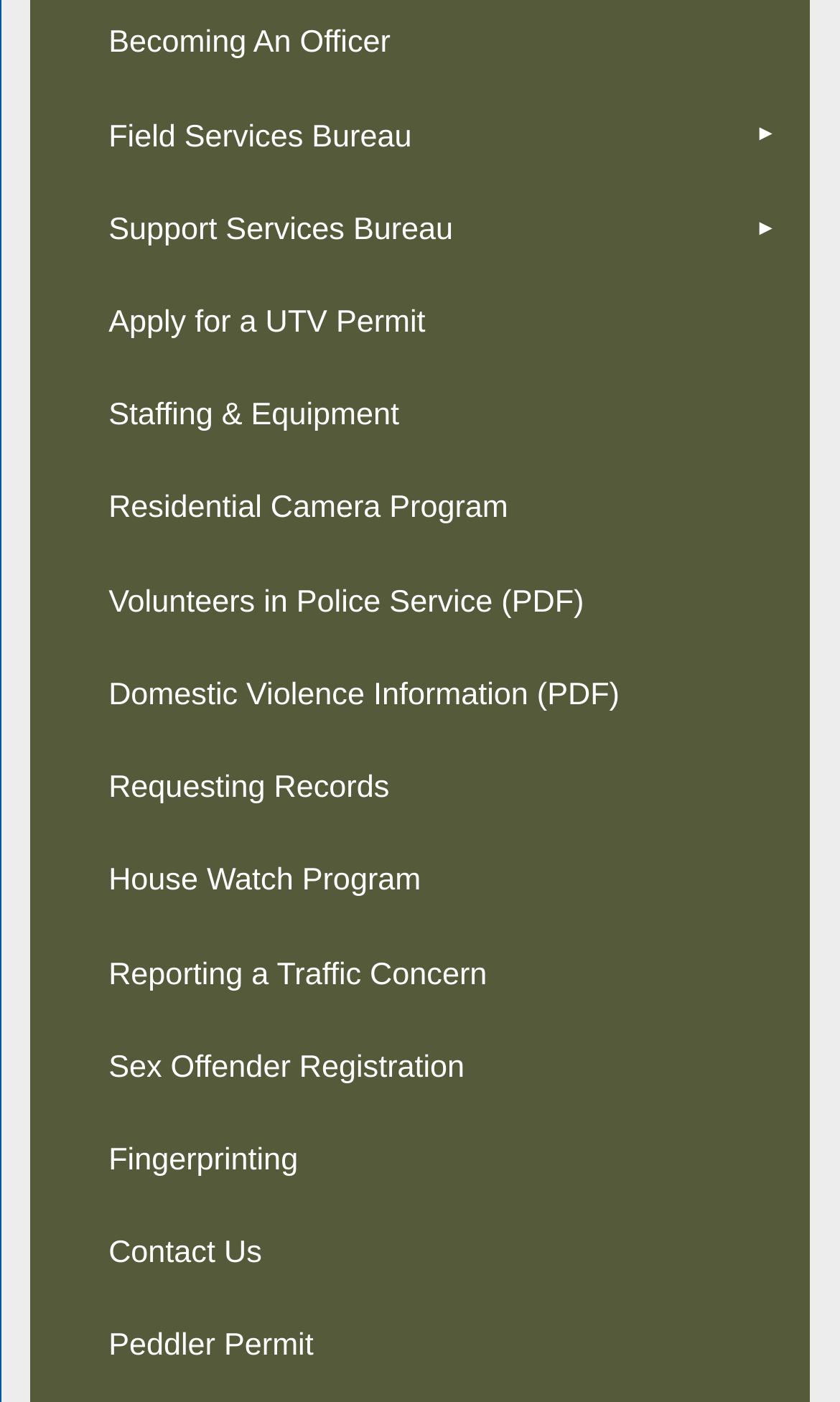What is the menu item related to traffic?
Answer the question in a detailed and comprehensive manner.

The menu item related to traffic is 'Reporting a Traffic Concern' which is located in the middle of the menu list with a bounding box coordinate of [0.037, 0.663, 0.963, 0.73].